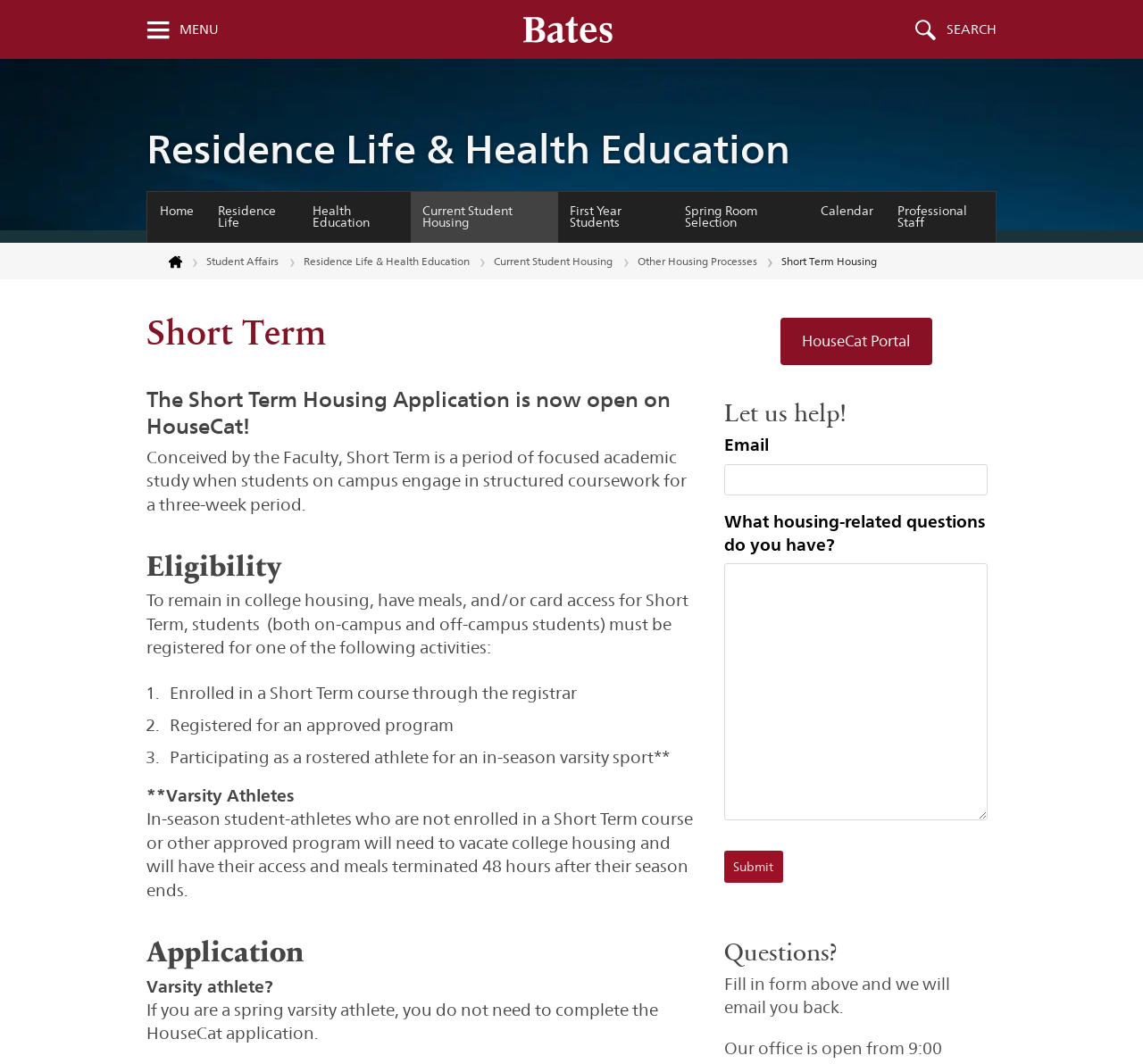Carefully observe the image and respond to the question with a detailed answer:
What are the eligibility criteria for Short Term?

Based on the webpage, the eligibility criteria for Short Term are: 1) Enrolled in a Short Term course through the registrar, 2) Registered for an approved program, or 3) Participating as a rostered athlete for an in-season varsity sport, as stated in the list of eligibility criteria.